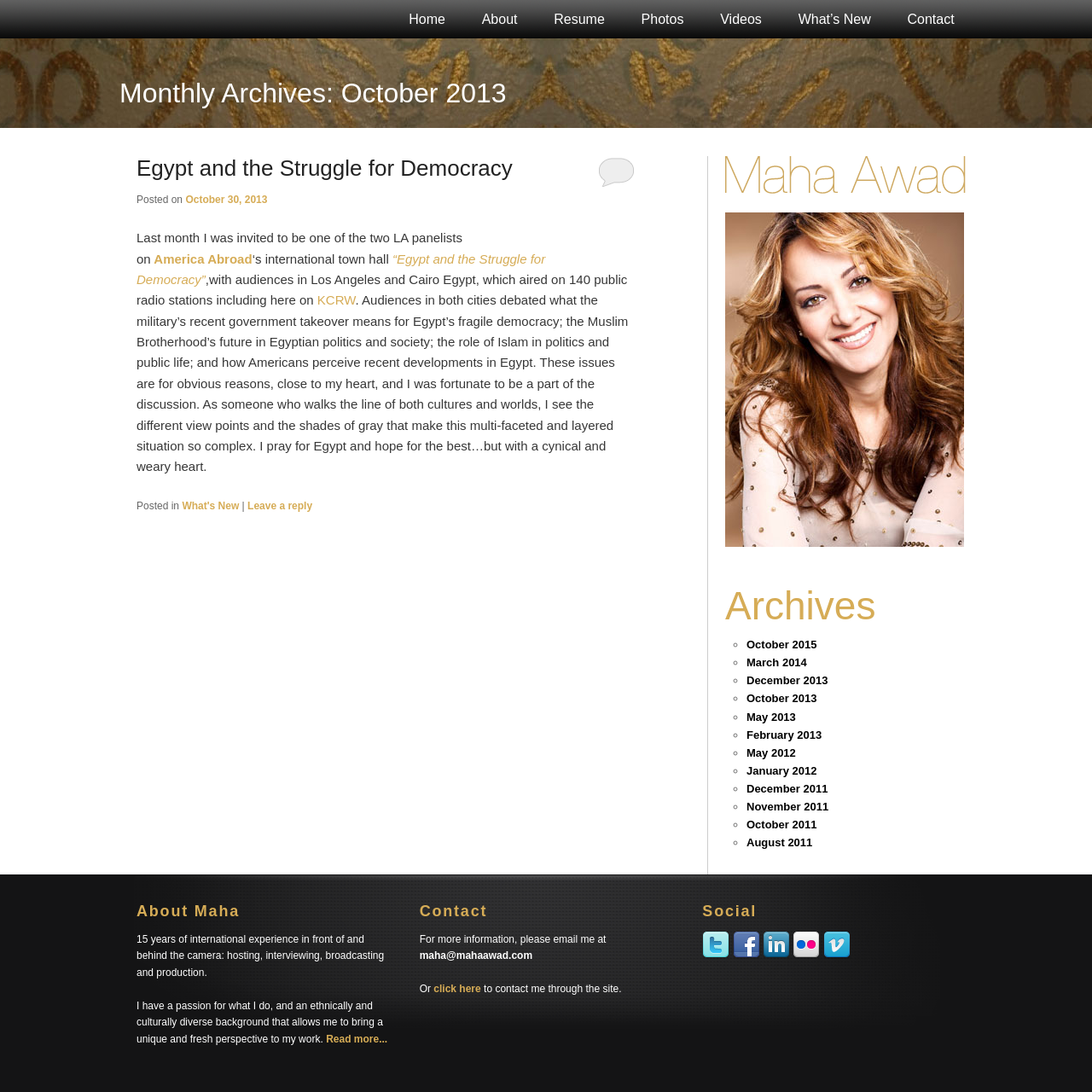Bounding box coordinates are specified in the format (top-left x, top-left y, bottom-right x, bottom-right y). All values are floating point numbers bounded between 0 and 1. Please provide the bounding box coordinate of the region this sentence describes: October 30, 2013

[0.17, 0.177, 0.245, 0.188]